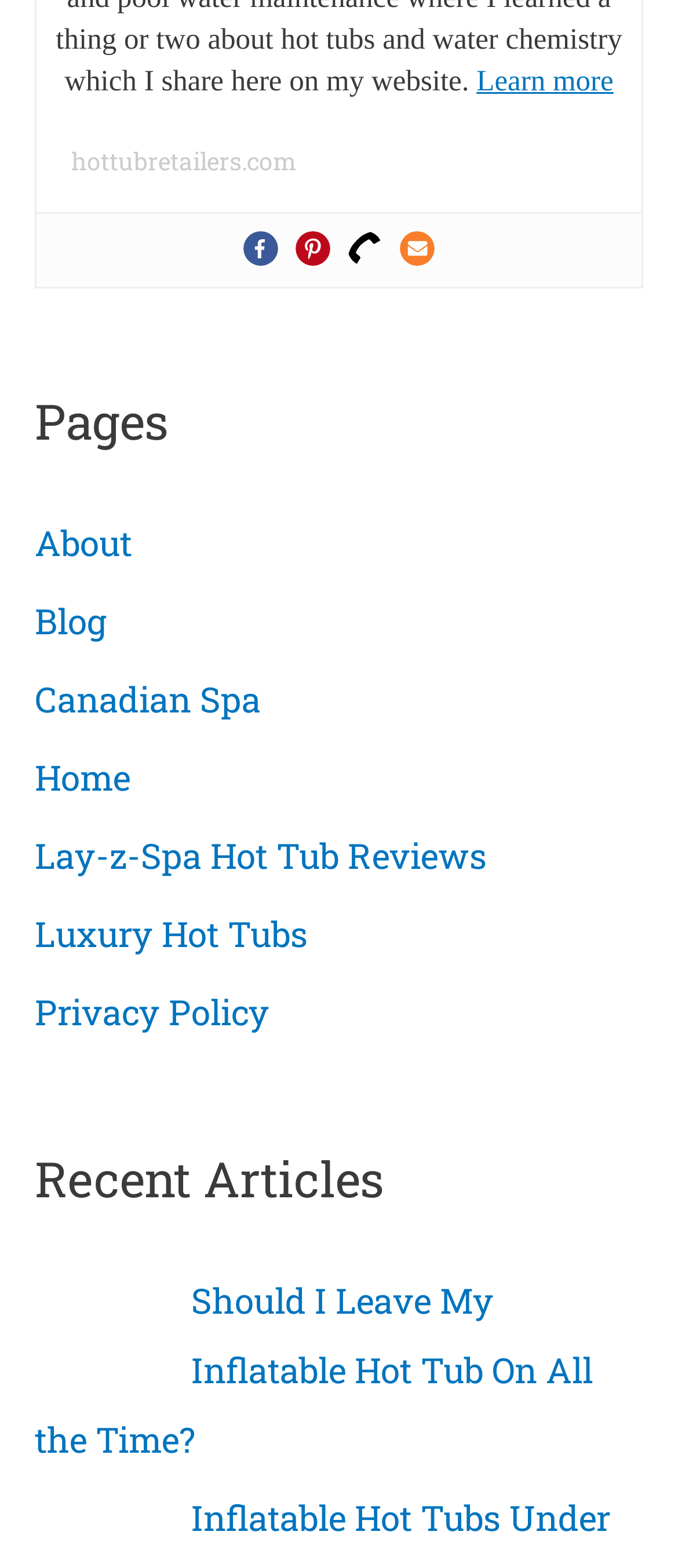What is the name of the hot tub brand mentioned on the webpage?
Answer the question with a detailed explanation, including all necessary information.

I found a link with the text 'Lay-z-Spa Hot Tub Reviews', indicating that Lay-z-Spa is a hot tub brand mentioned on the webpage.